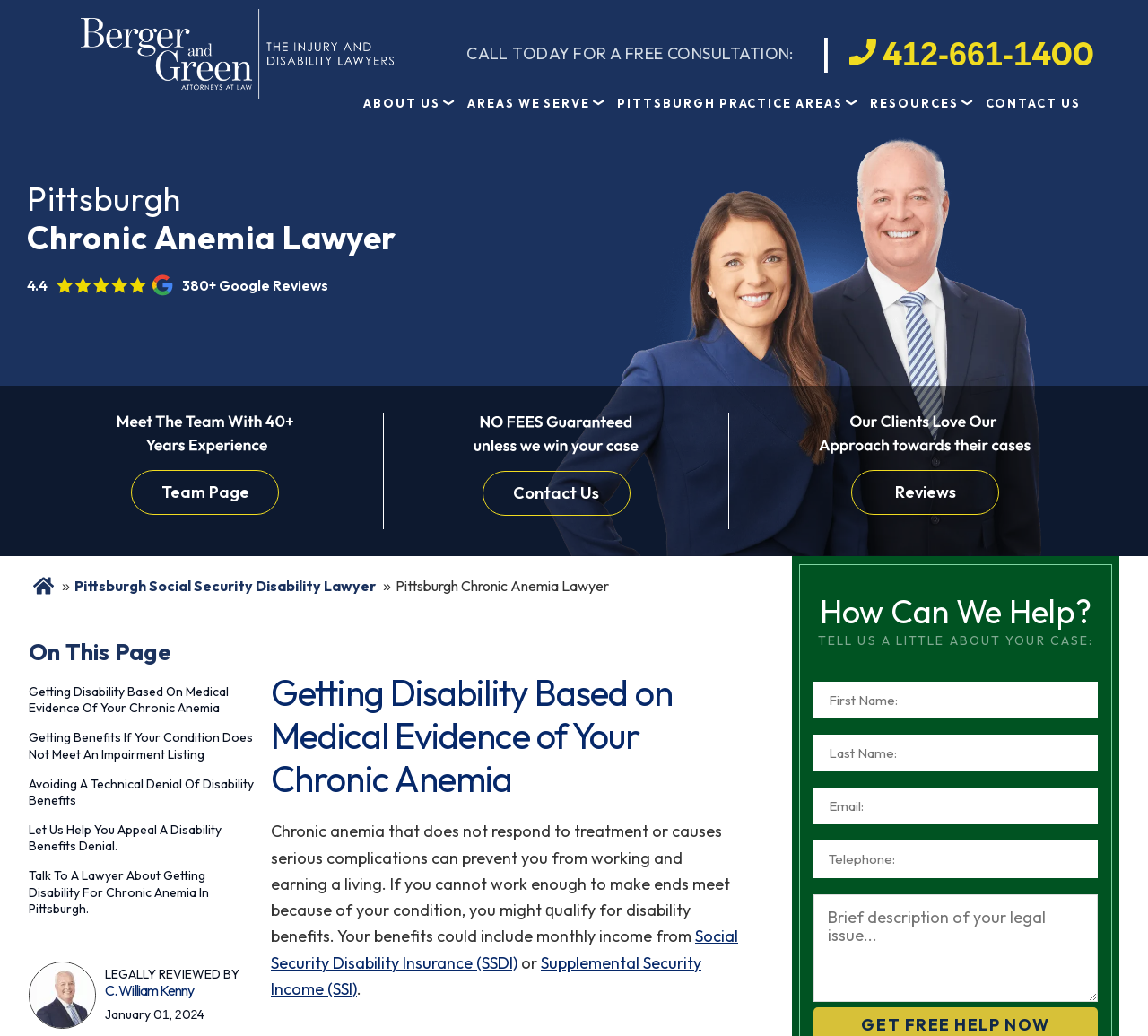What is the phone number to call for a free consultation?
Based on the image, give a one-word or short phrase answer.

412-661-1400